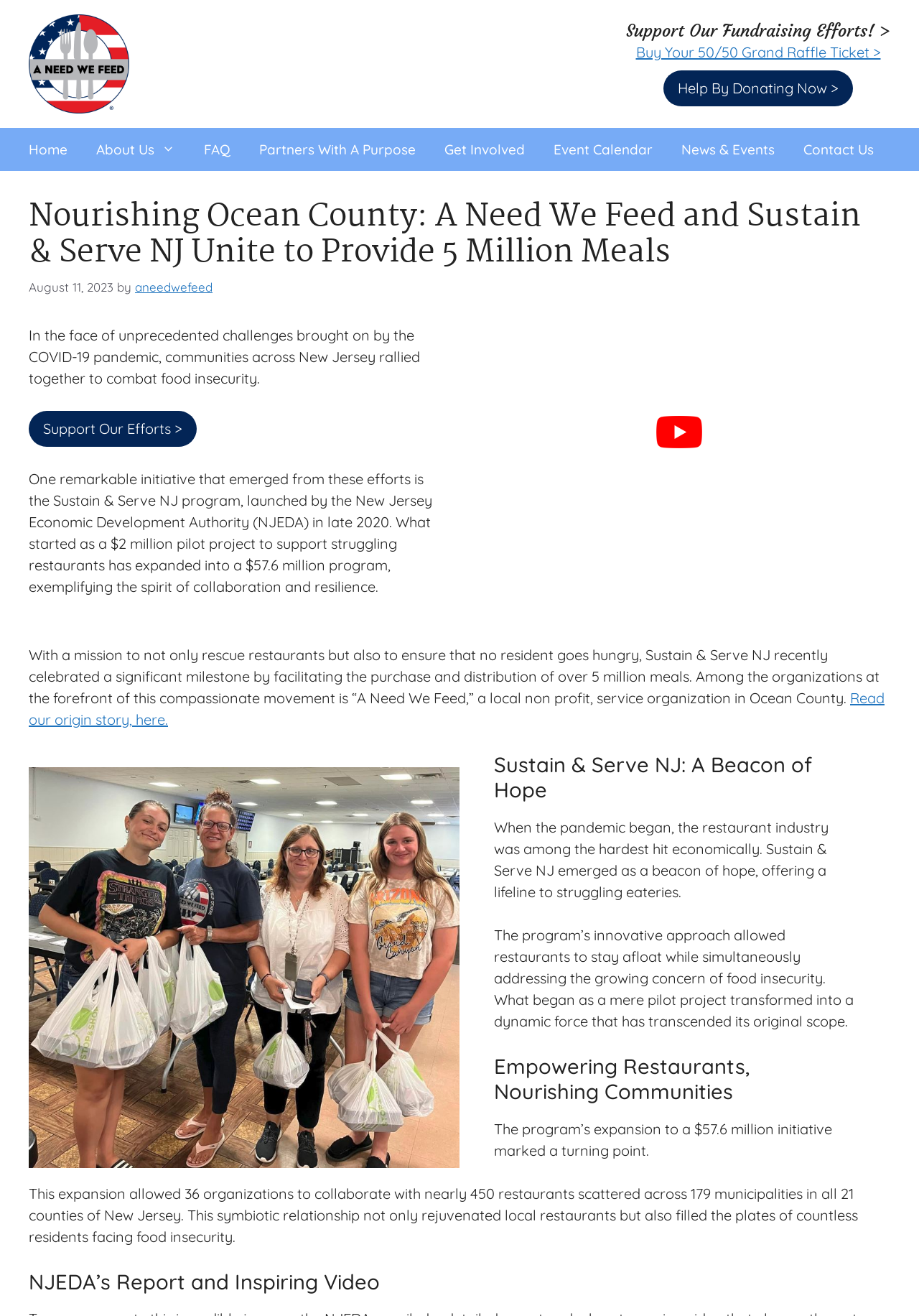Identify the main heading of the webpage and provide its text content.

Nourishing Ocean County: A Need We Feed and Sustain & Serve NJ Unite to Provide 5 Million Meals